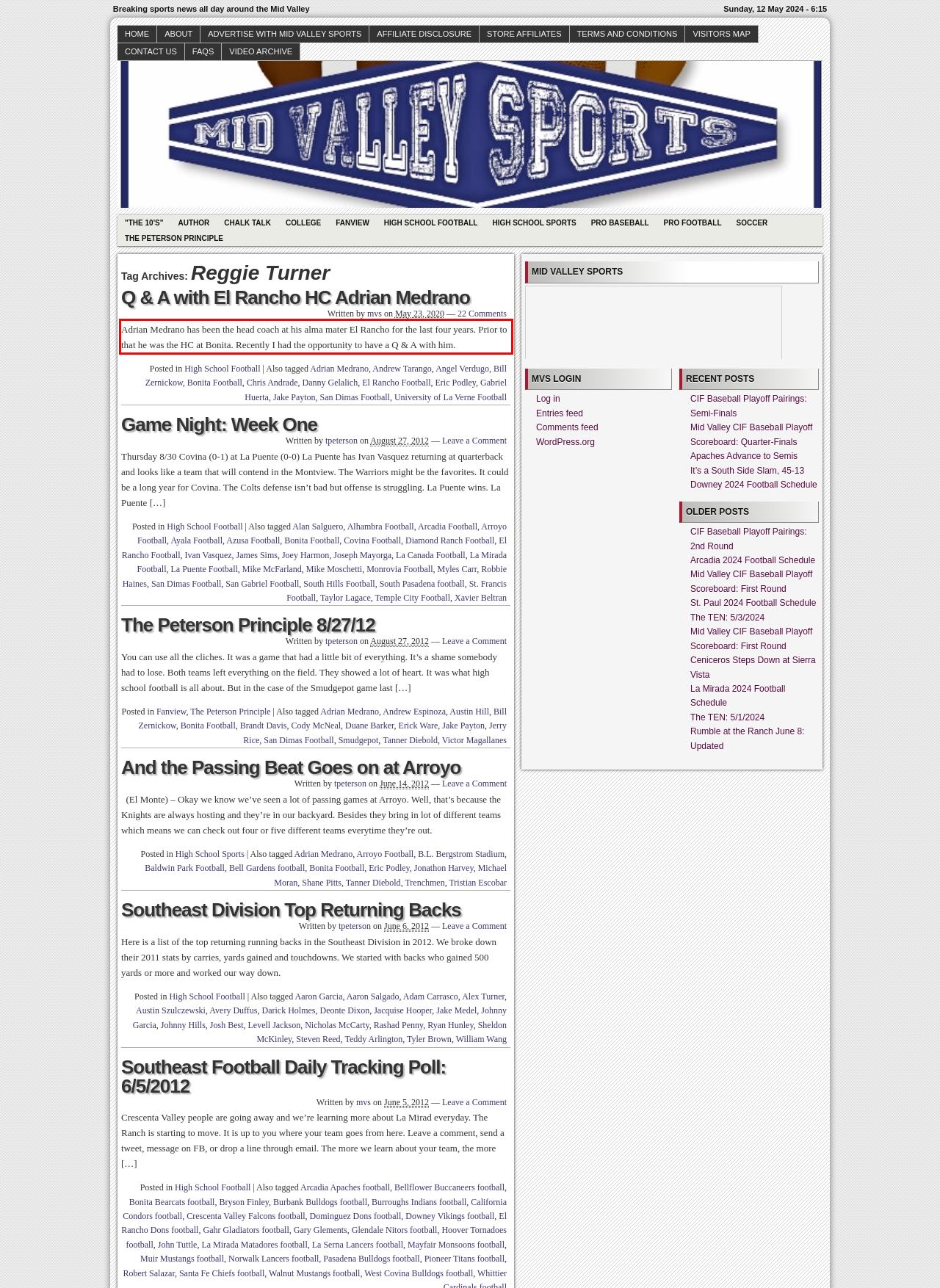From the provided screenshot, extract the text content that is enclosed within the red bounding box.

Adrian Medrano has been the head coach at his alma mater El Rancho for the last four years. Prior to that he was the HC at Bonita. Recently I had the opportunity to have a Q & A with him.